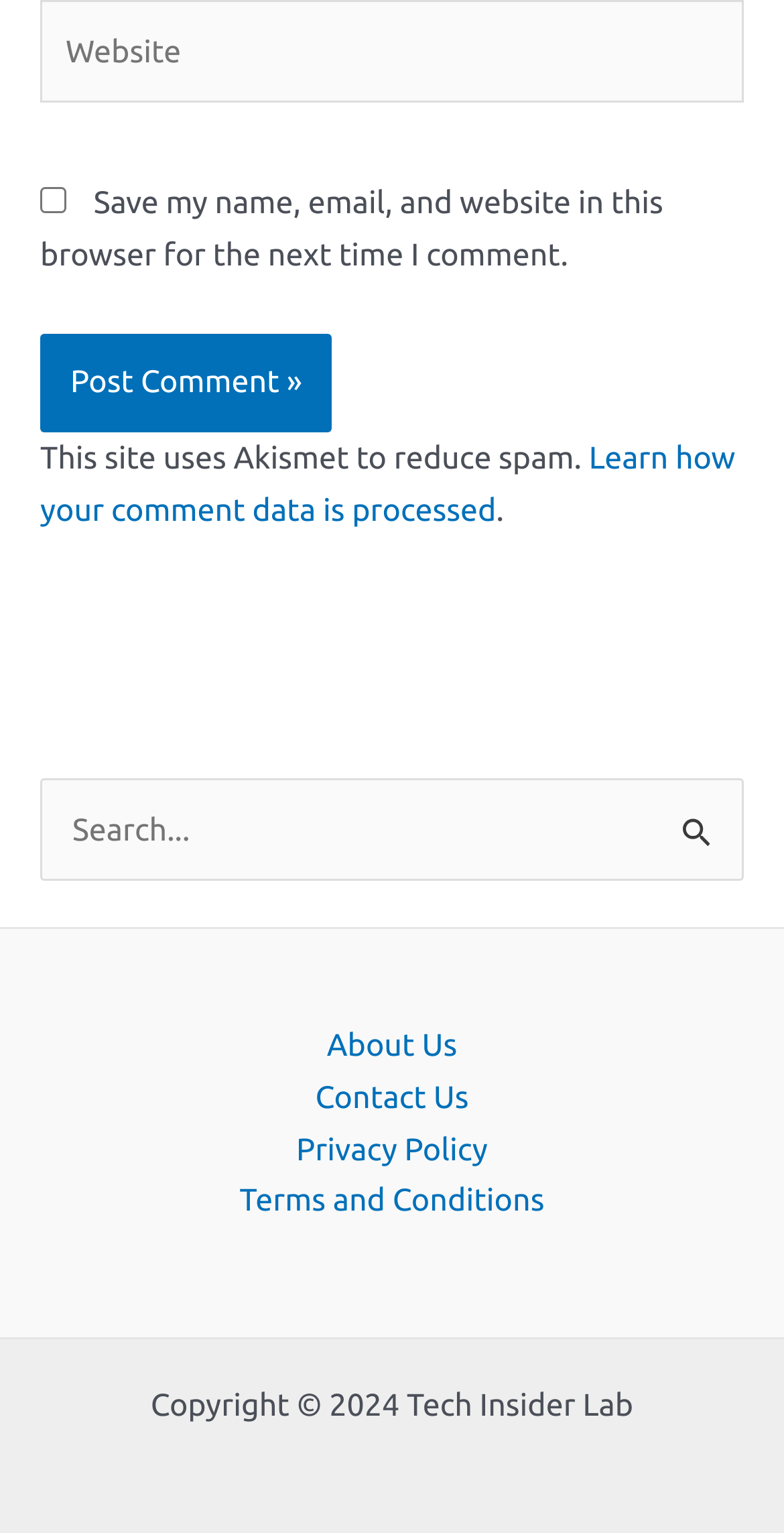Determine the bounding box coordinates for the UI element with the following description: "Privacy Policy". The coordinates should be four float numbers between 0 and 1, represented as [left, top, right, bottom].

None